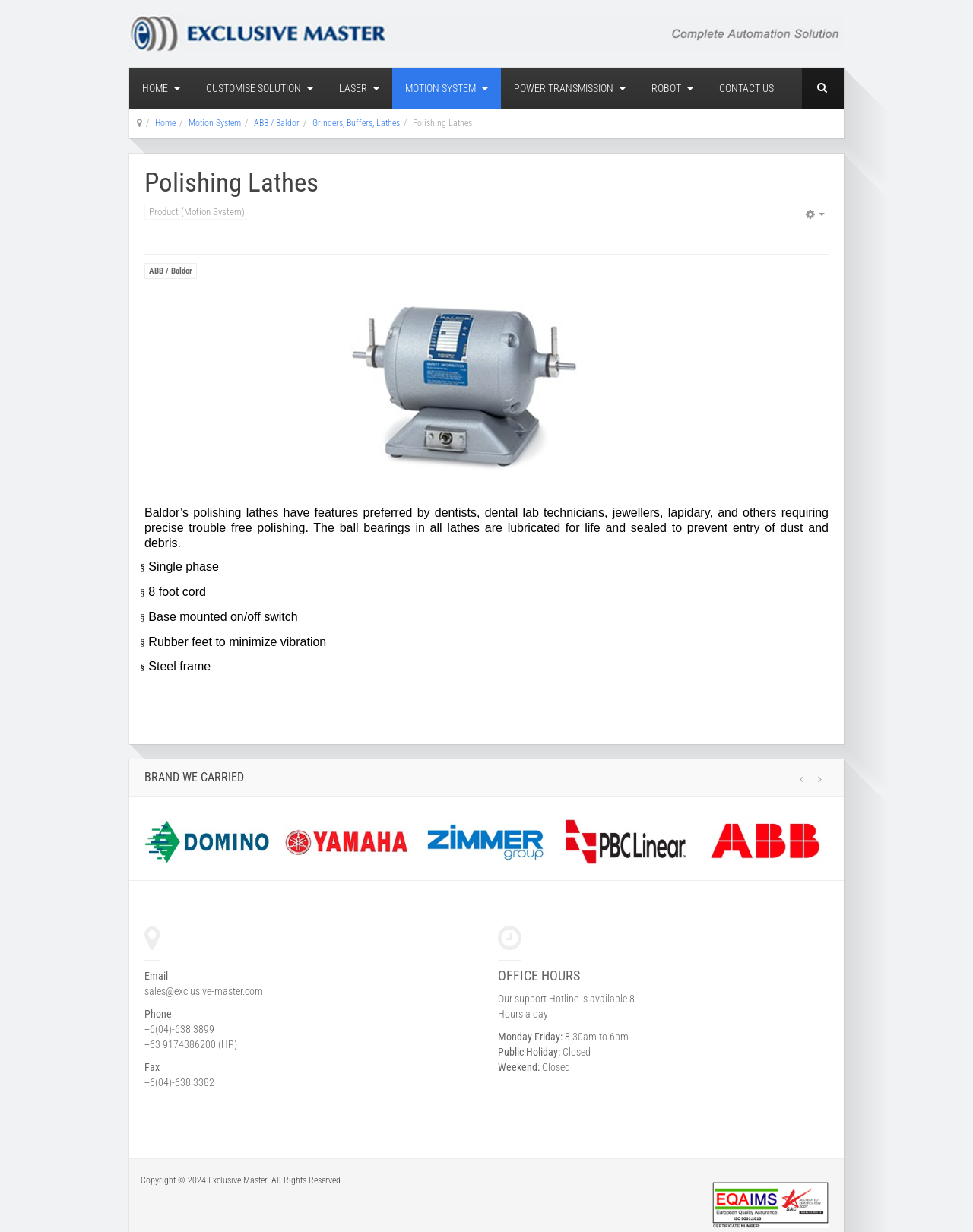Pinpoint the bounding box coordinates of the clickable area necessary to execute the following instruction: "View Polishing Lathes details". The coordinates should be given as four float numbers between 0 and 1, namely [left, top, right, bottom].

[0.148, 0.137, 0.852, 0.567]